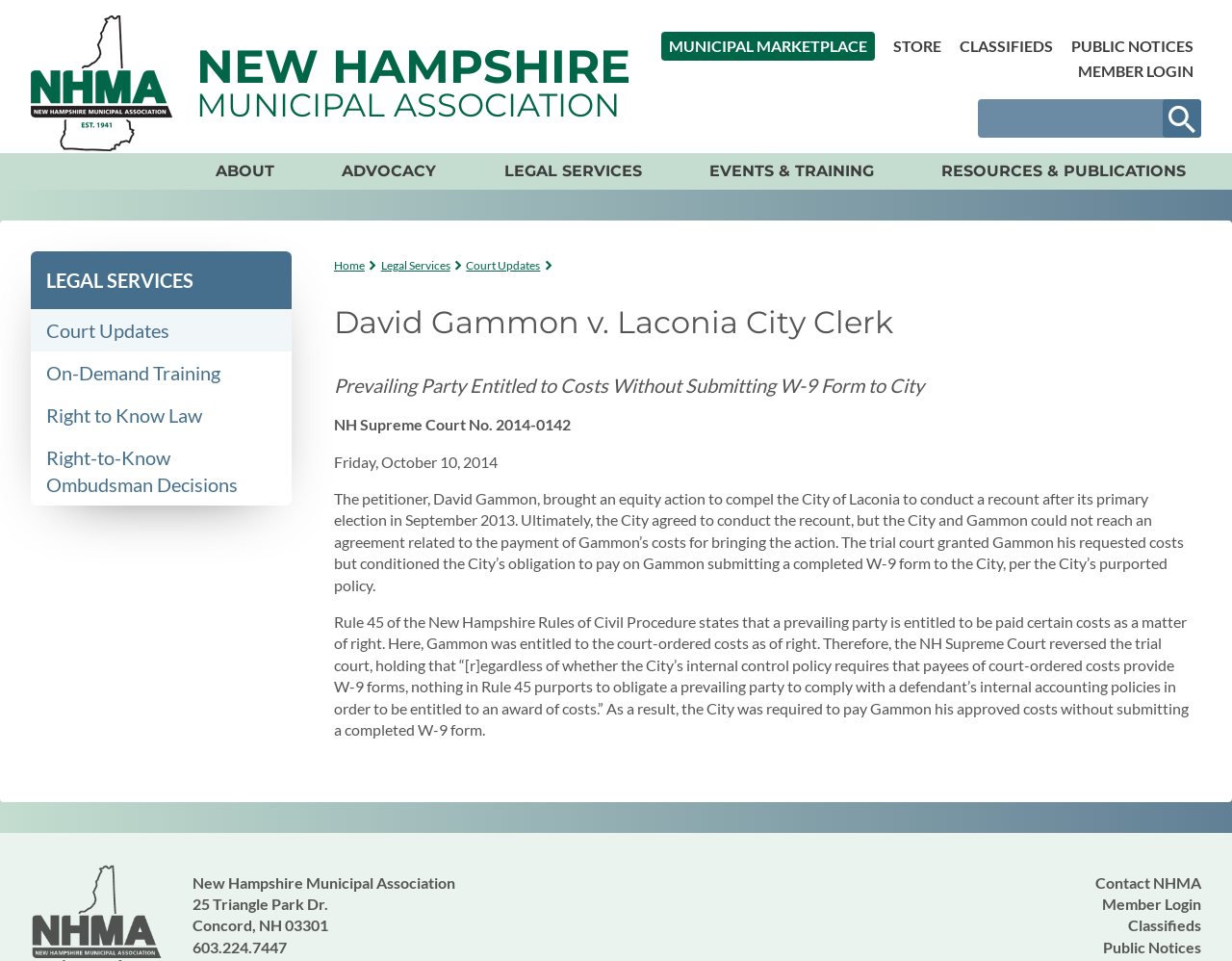Determine the bounding box for the UI element that matches this description: "Right-to-Know Ombudsman Decisions".

[0.781, 0.306, 1.0, 0.371]